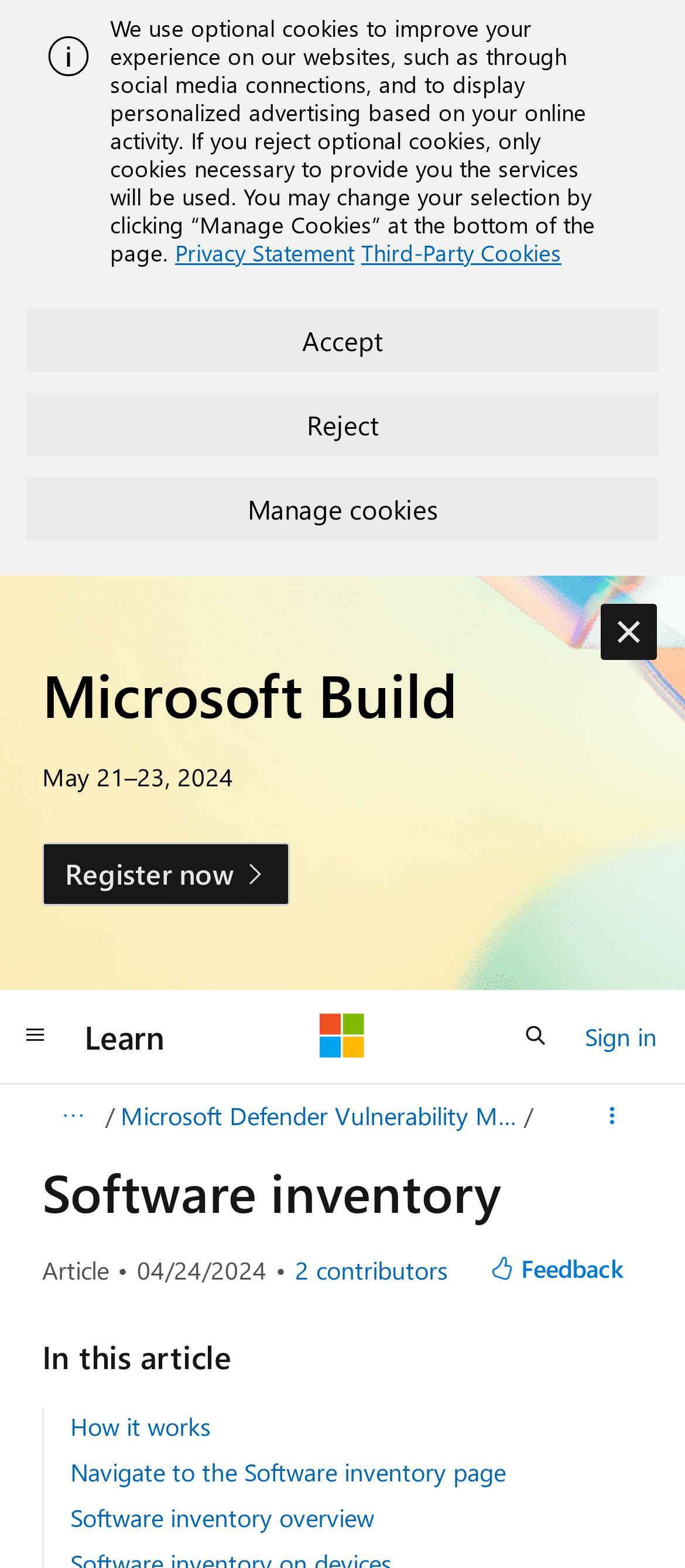Please give the bounding box coordinates of the area that should be clicked to fulfill the following instruction: "Register for Microsoft Build". The coordinates should be in the format of four float numbers from 0 to 1, i.e., [left, top, right, bottom].

[0.062, 0.537, 0.424, 0.577]